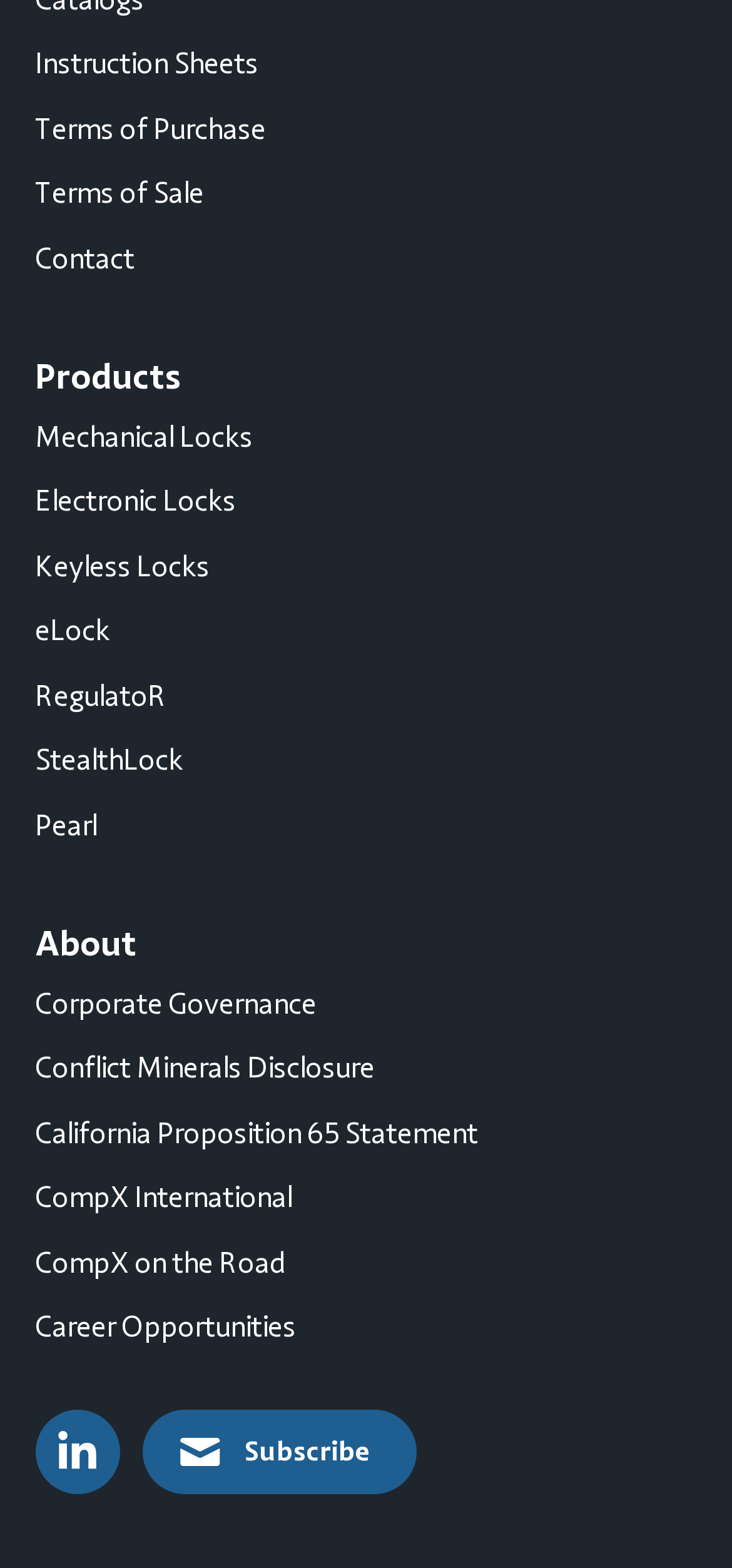Please specify the bounding box coordinates of the region to click in order to perform the following instruction: "Learn about corporate governance".

[0.048, 0.628, 0.433, 0.652]